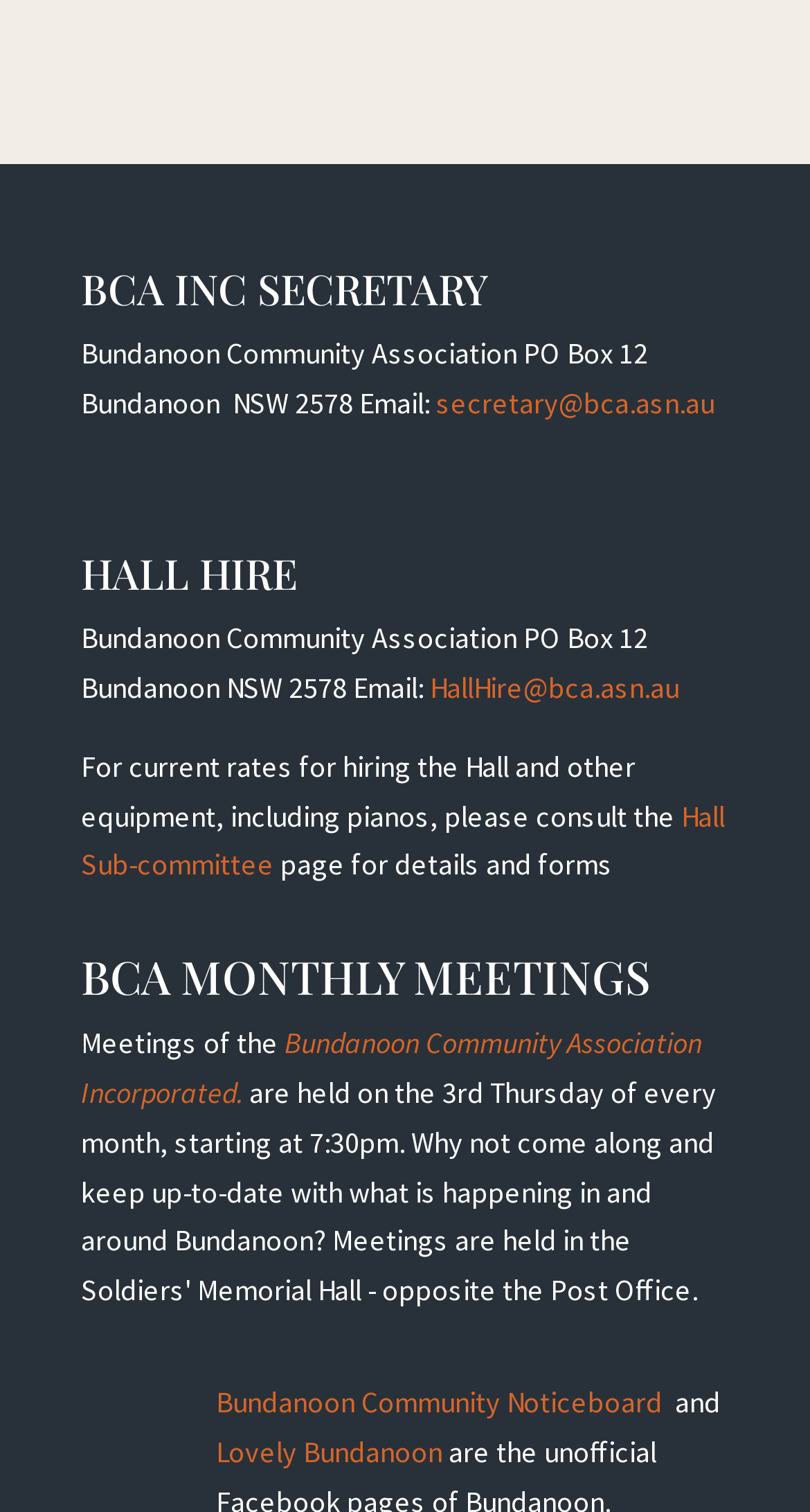What is the email address for hall hire?
From the image, provide a succinct answer in one word or a short phrase.

HallHire@bca.asn.au